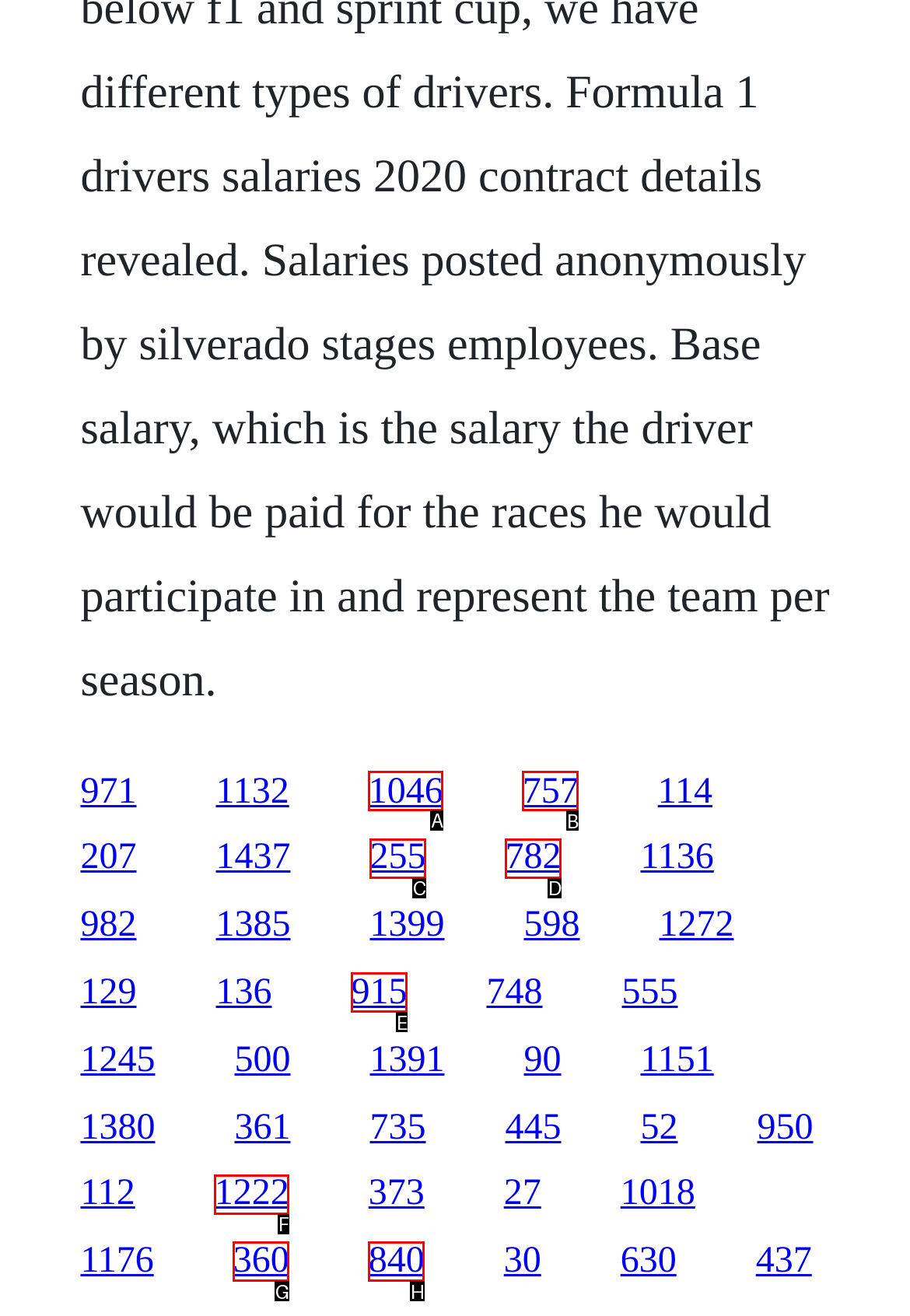To complete the instruction: follow the third link, which HTML element should be clicked?
Respond with the option's letter from the provided choices.

A